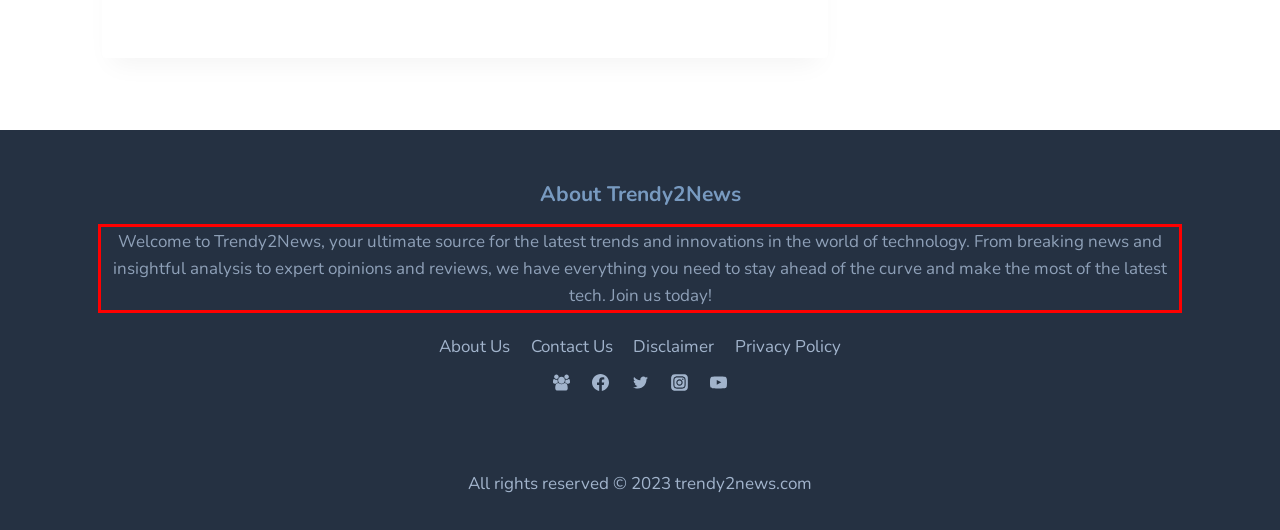Observe the screenshot of the webpage that includes a red rectangle bounding box. Conduct OCR on the content inside this red bounding box and generate the text.

Welcome to Trendy2News, your ultimate source for the latest trends and innovations in the world of technology. From breaking news and insightful analysis to expert opinions and reviews, we have everything you need to stay ahead of the curve and make the most of the latest tech. Join us today!